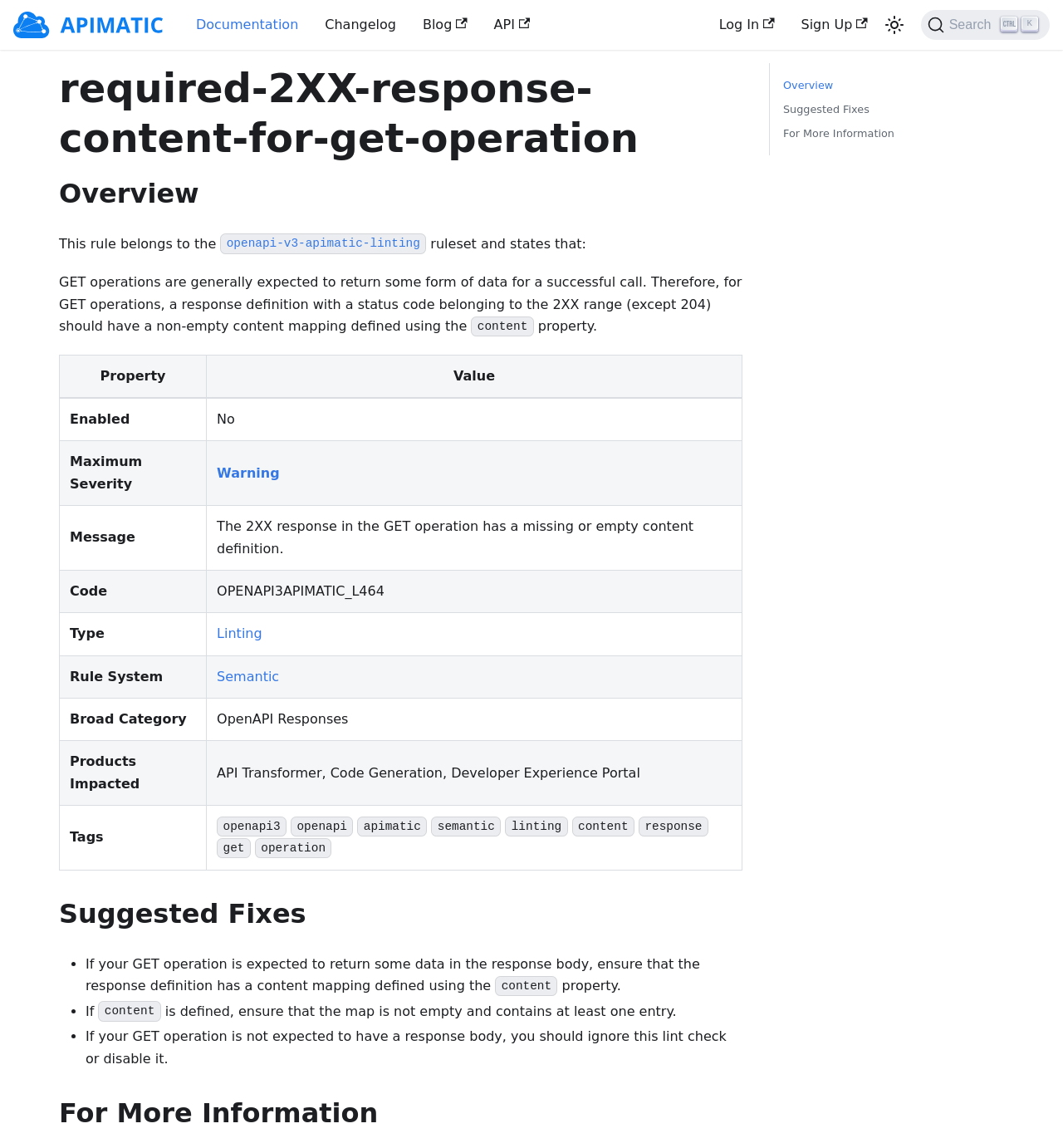Locate the bounding box coordinates of the area you need to click to fulfill this instruction: 'Switch between dark and light mode'. The coordinates must be in the form of four float numbers ranging from 0 to 1: [left, top, right, bottom].

[0.829, 0.01, 0.854, 0.033]